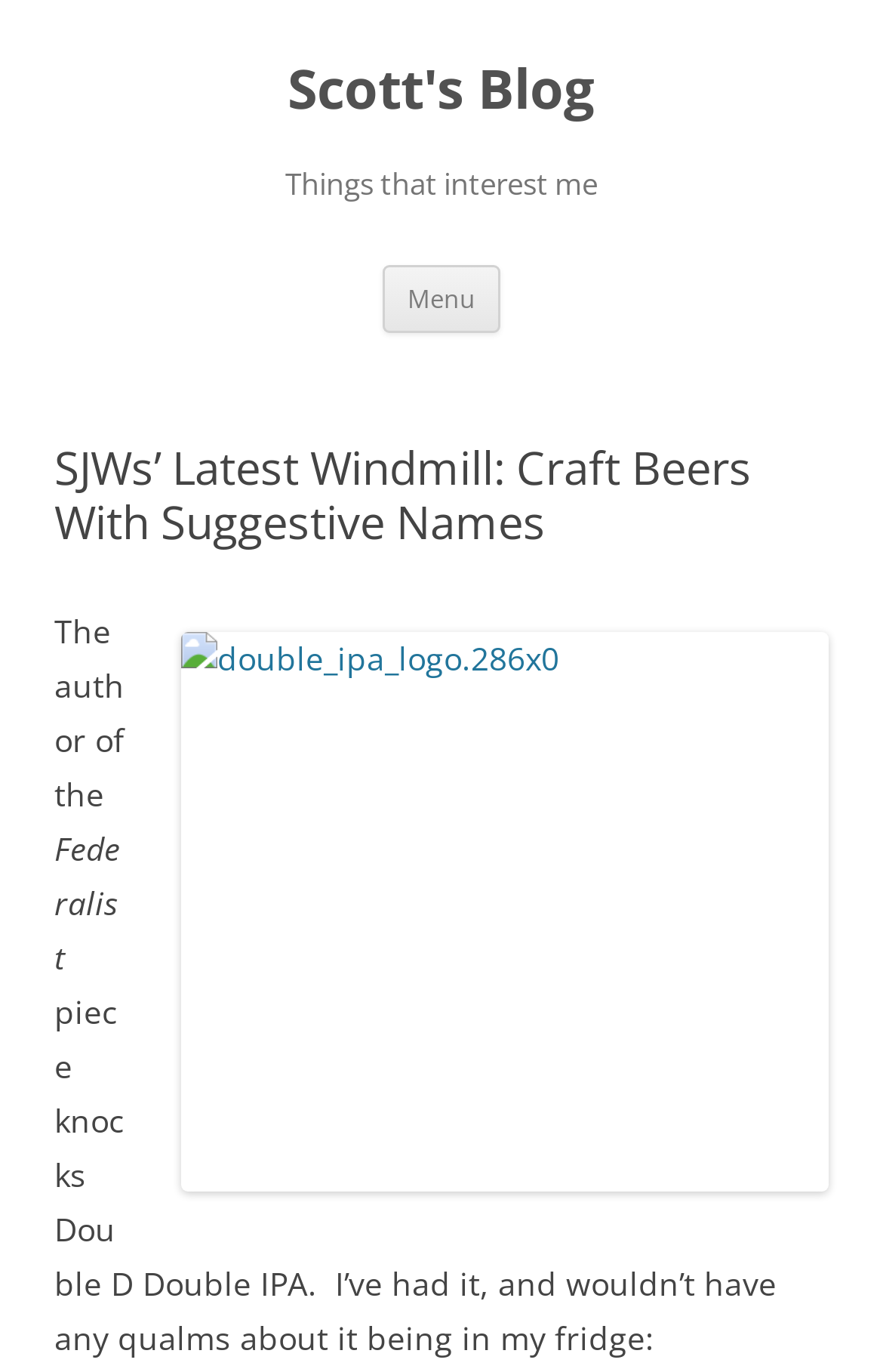Summarize the webpage comprehensively, mentioning all visible components.

The webpage is a blog post titled "SJWs’ Latest Windmill: Craft Beers With Suggestive Names" on "Scott's Blog". At the top, there is a heading with the blog title "Scott's Blog" and a link to the blog. Below it, there is another heading that reads "Things that interest me". 

To the right of the "Things that interest me" heading, there is a button labeled "Menu" and a link labeled "Skip to content". The main content of the blog post is below these elements. 

The blog post has a heading with the same title as the webpage, "SJWs’ Latest Windmill: Craft Beers With Suggestive Names". Below the heading, there is an image, likely the logo of a craft beer, "double_ipa_logo". 

The blog post content starts with a few lines of text, which discuss the author of a piece from "The Federalist" who has written about a craft beer called Double D Double IPA. The author of the blog post mentions that they have tried the beer and would not mind having it in their fridge.